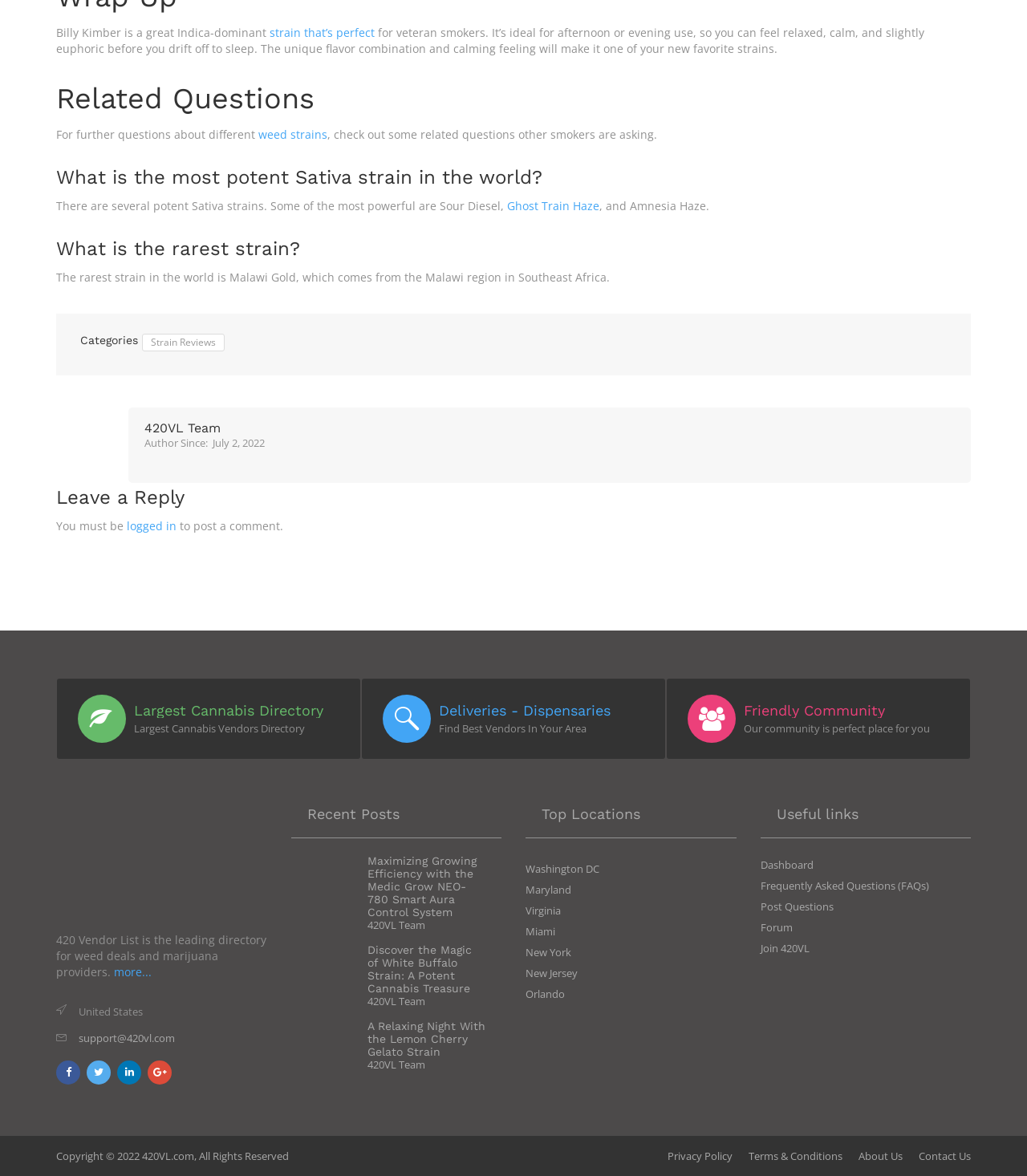Specify the bounding box coordinates (top-left x, top-left y, bottom-right x, bottom-right y) of the UI element in the screenshot that matches this description: alt="Logo"

[0.055, 0.686, 0.26, 0.772]